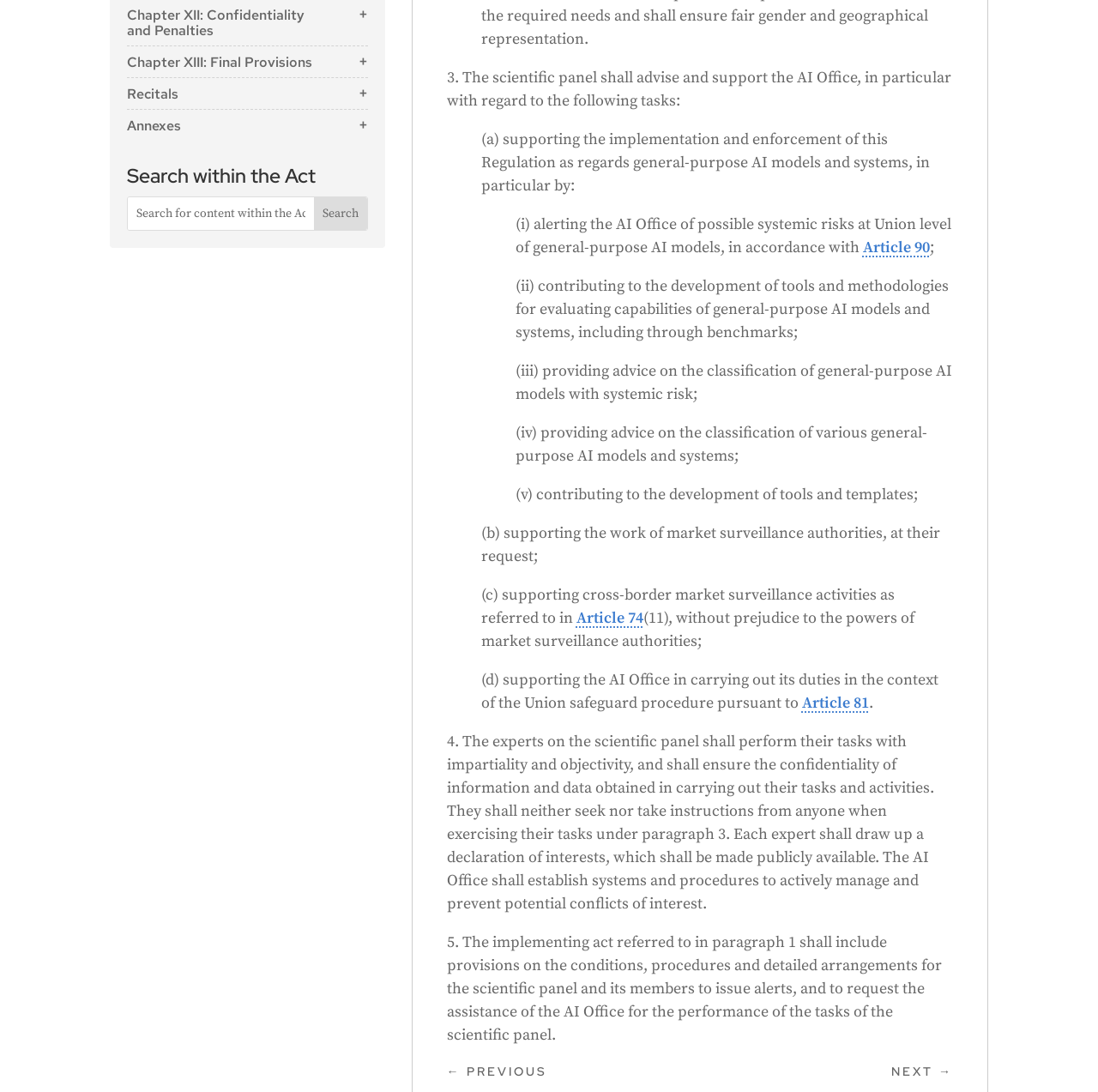Give a succinct answer to this question in a single word or phrase: 
What is the purpose of Article 73?

Reporting of Serious Incidents